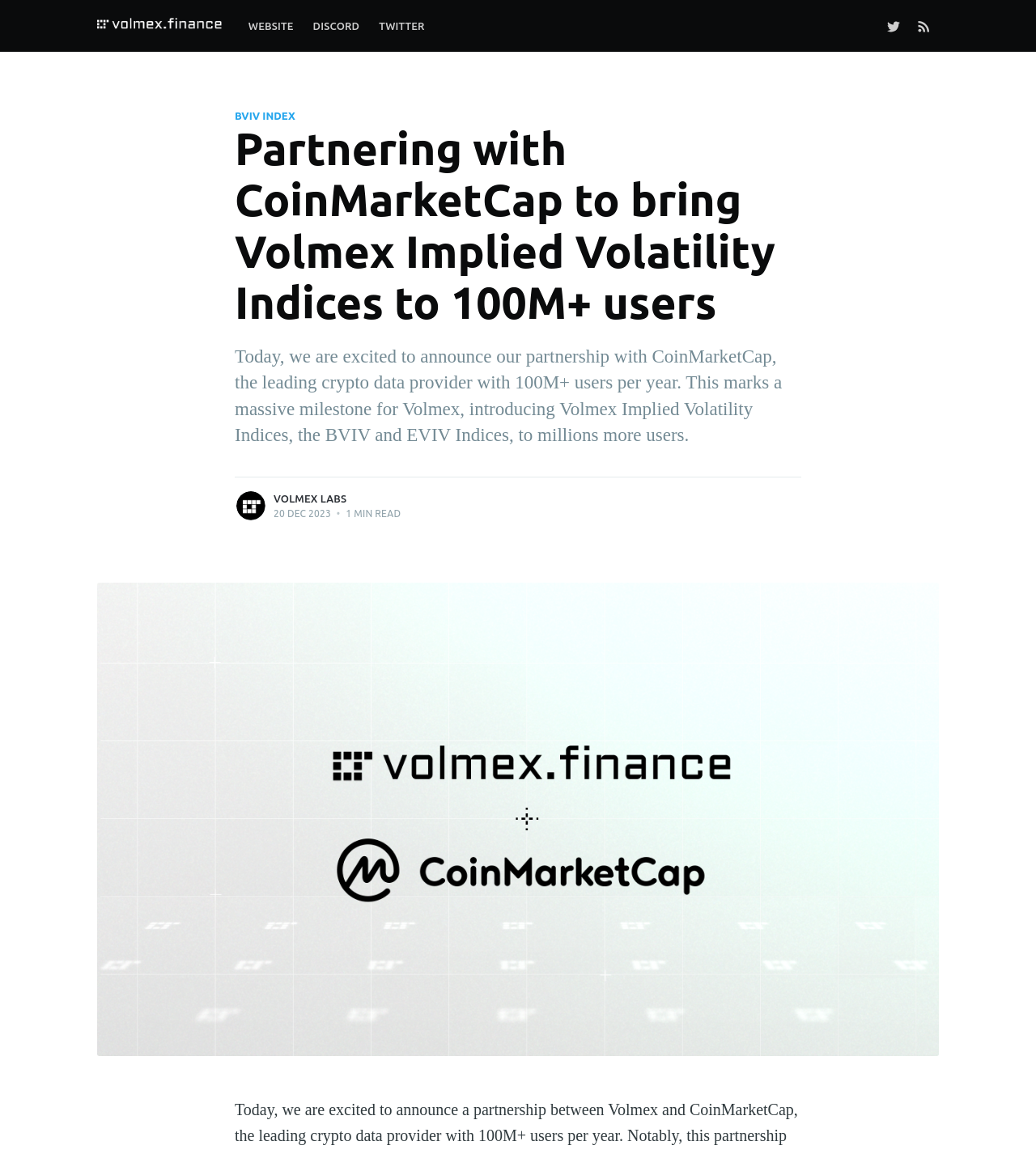Find the bounding box coordinates of the element I should click to carry out the following instruction: "view BVIV INDEX".

[0.227, 0.094, 0.285, 0.107]